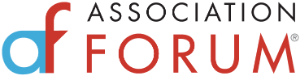Generate a detailed caption for the image.

The image features the logo of the Association Forum, a prominent organization dedicated to serving association professionals. The logo is designed with a modern aesthetic, showcasing the initials "af" in a stylized format—where "a" is represented in a vibrant blue and "f" in a bold red. The full name "ASSOCIATION FORUM" is displayed in a clean, contemporary font, reinforcing the organization's professional identity. This logo symbolizes the Forum's mission to inspire and inform those involved in the association sector.